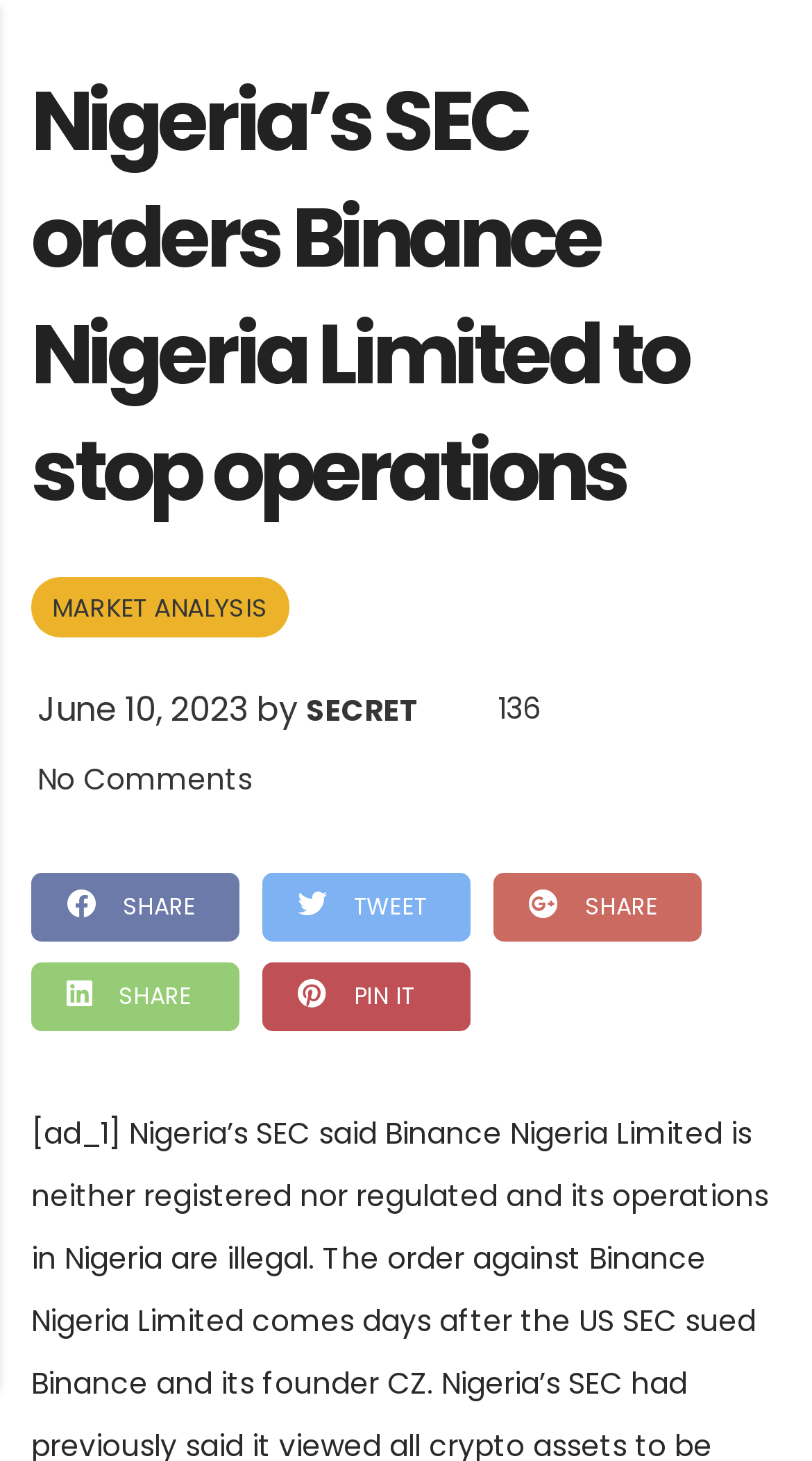How many comments are there on the article?
Using the image as a reference, answer with just one word or a short phrase.

No Comments